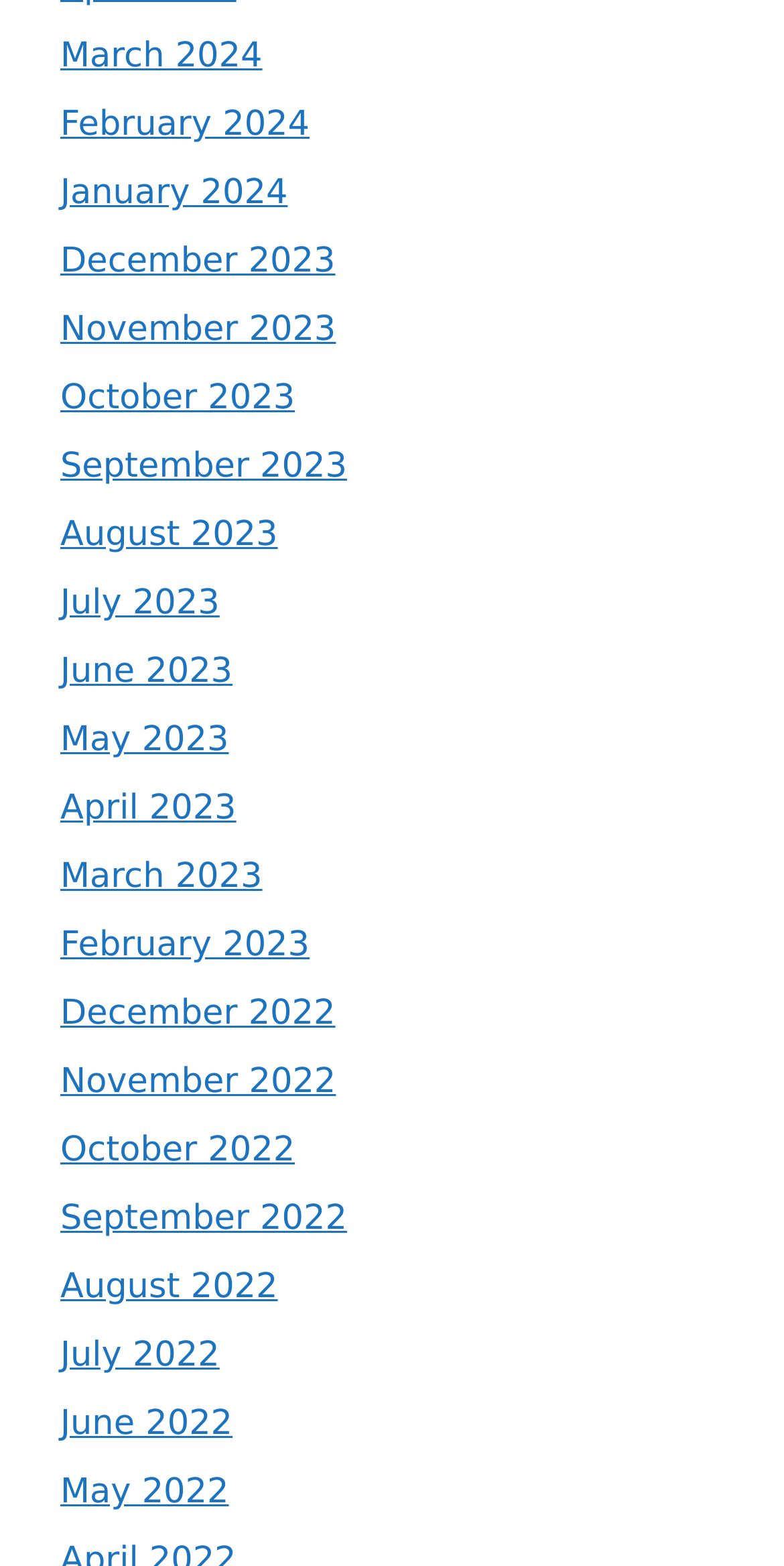Are there any months available in 2022?
Utilize the information in the image to give a detailed answer to the question.

I can see that there are several links for months in 2022, such as May 2022, June 2022, and so on, which indicates that months in 2022 are available.